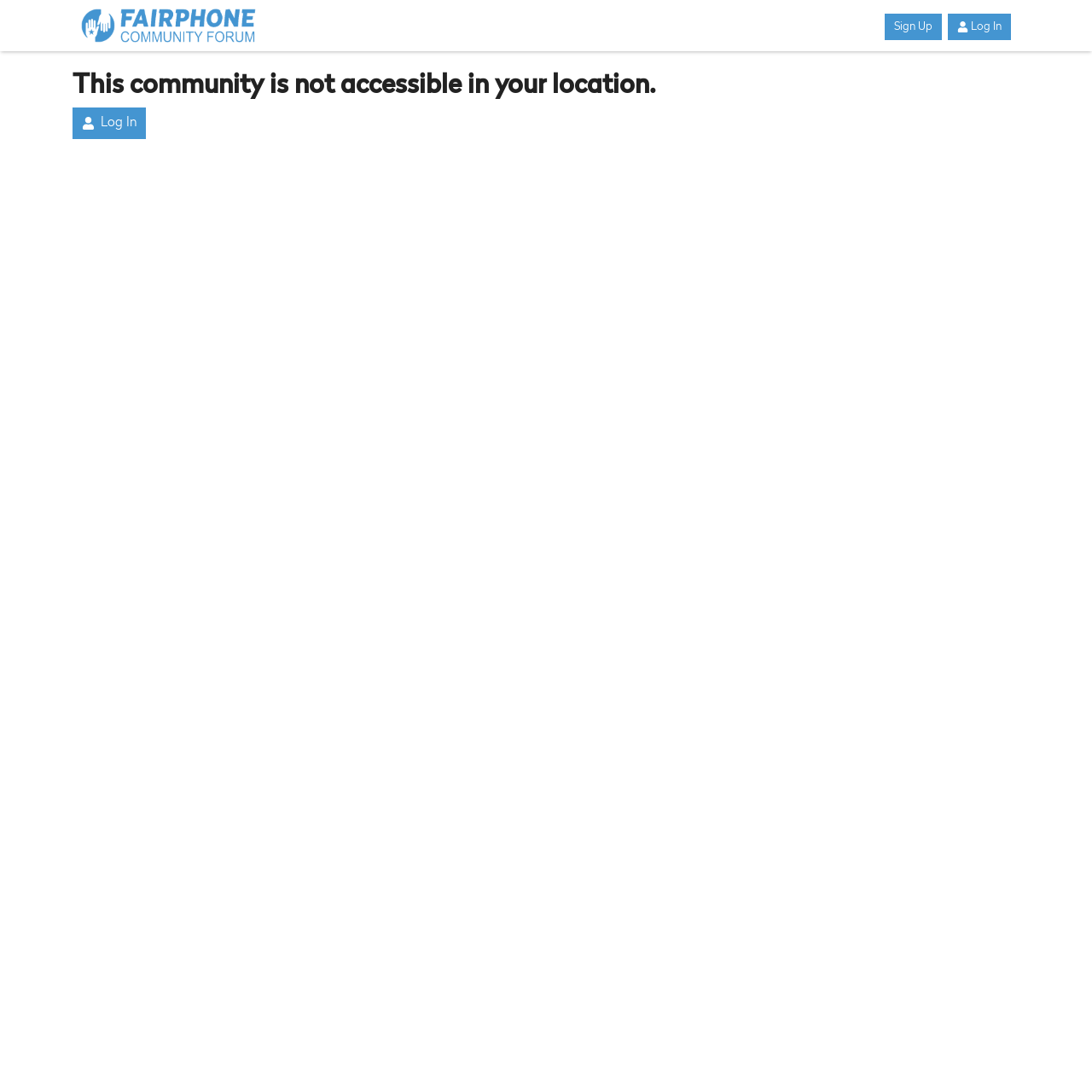Why is the community not accessible in this location?
Answer the question based on the image using a single word or a brief phrase.

Unknown